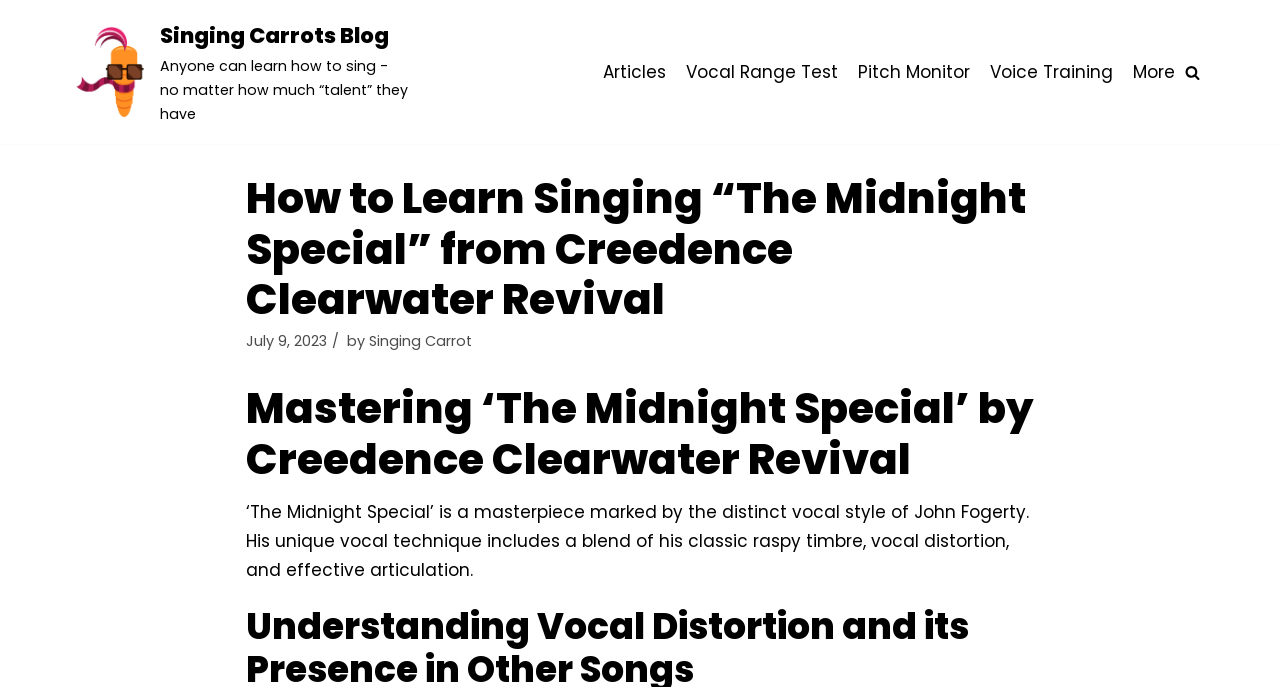What is the main heading of this webpage? Please extract and provide it.

How to Learn Singing “The Midnight Special” from Creedence Clearwater Revival